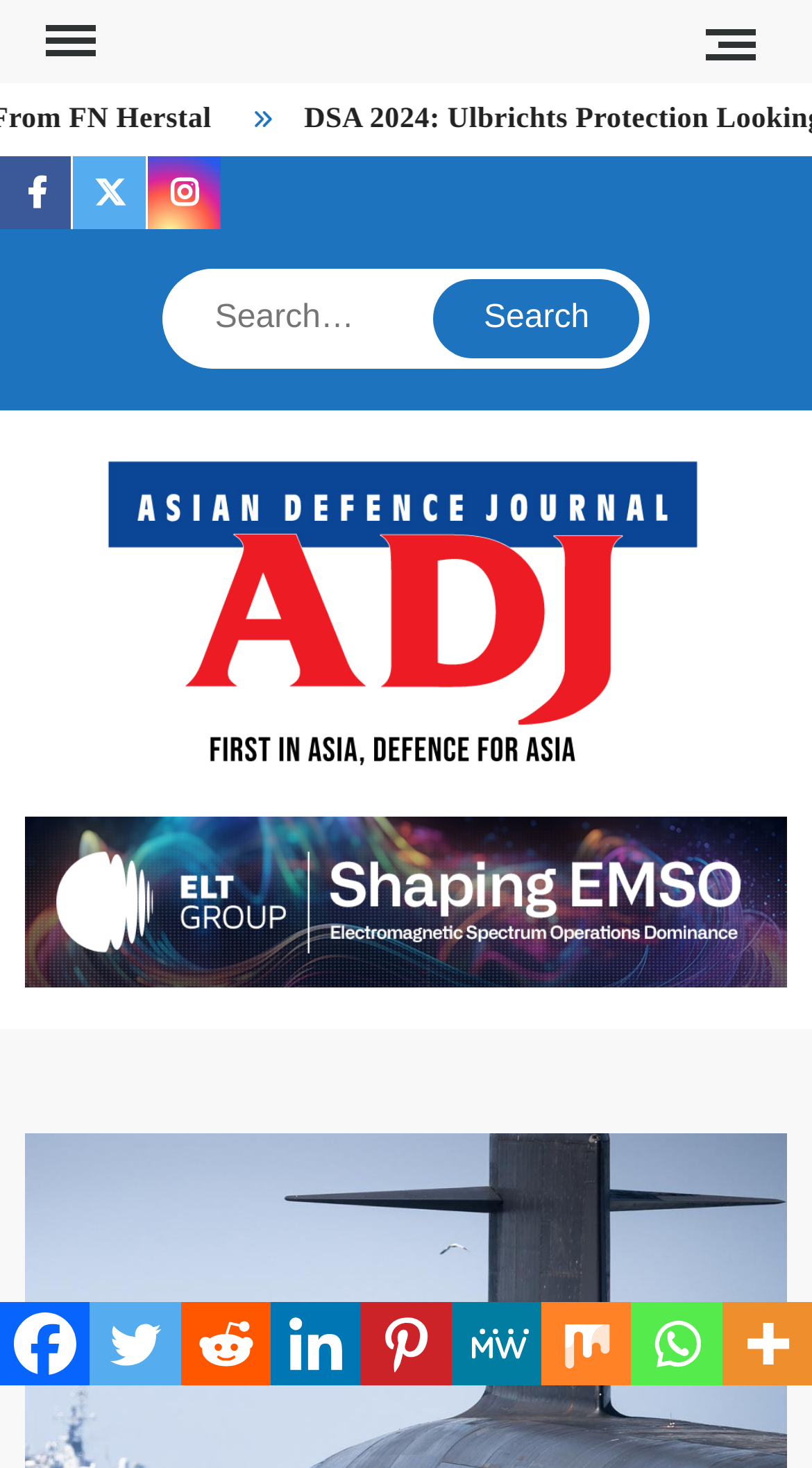Please locate the clickable area by providing the bounding box coordinates to follow this instruction: "Open the primary menu".

[0.859, 0.003, 0.962, 0.06]